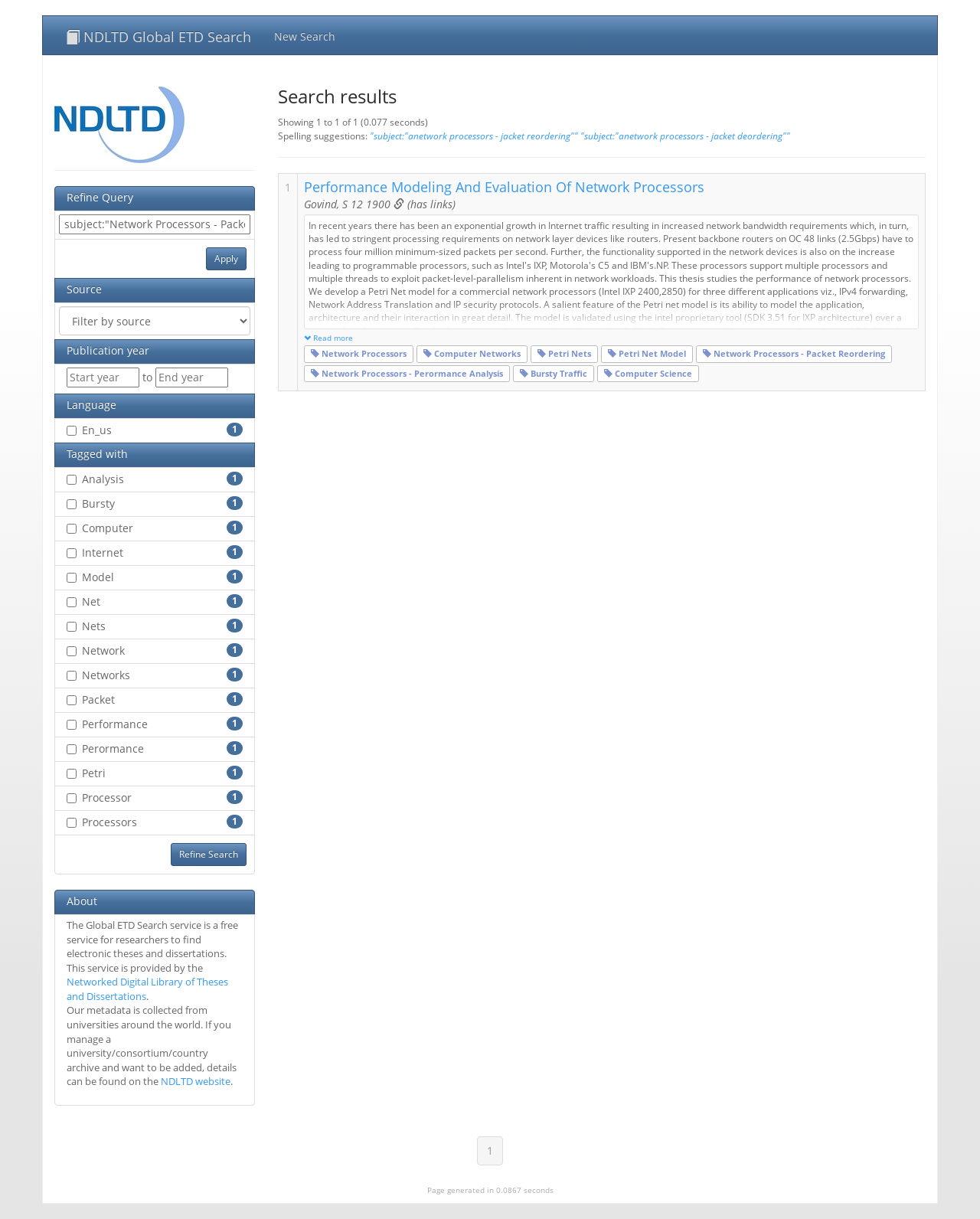Summarize the contents and layout of the webpage in detail.

The webpage is titled "Global ETD Search" and has a prominent search bar at the top with a refine query button and a new search link. Below the search bar, there is an image and a link to "NDLTD Global ETD Search". 

On the left side of the page, there are various filters and options to refine the search, including a textbox to enter search queries, a button to apply the filters, and several checkboxes to select specific criteria such as language, publication year, and tags. 

On the right side of the page, there is a section displaying search results, which includes a table with a single row showing a thesis titled "Performance Modeling And Evaluation Of Network Processors" with a brief description and several links to related topics. 

Below the search results, there are links to navigate to other pages, and at the bottom of the page, there is a section with information about the Global ETD Search service, including a description of the service, a link to the NDLTD website, and a note about the page generation time.